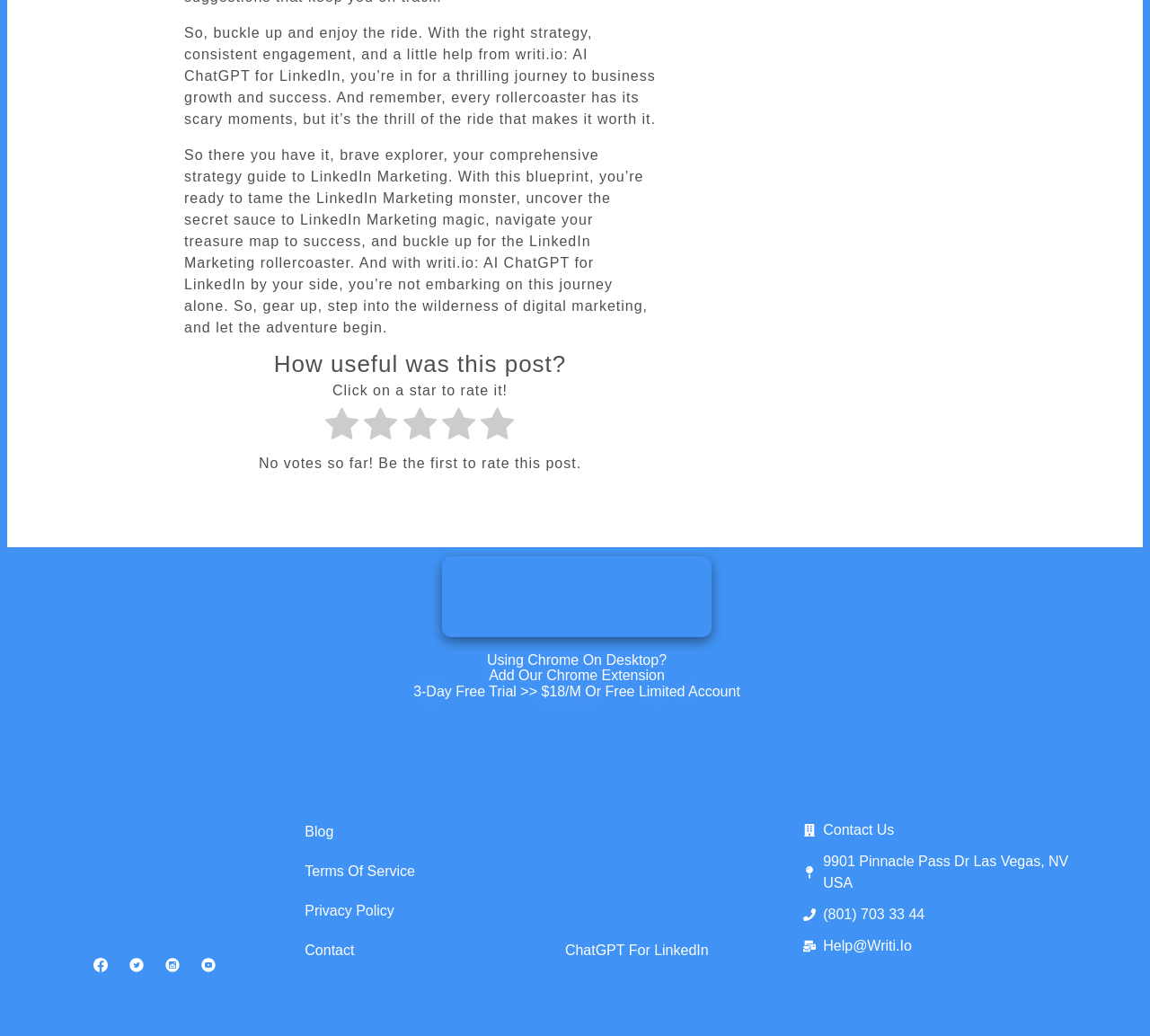Can you specify the bounding box coordinates for the region that should be clicked to fulfill this instruction: "Call (801) 703 33 44".

[0.698, 0.873, 0.804, 0.894]